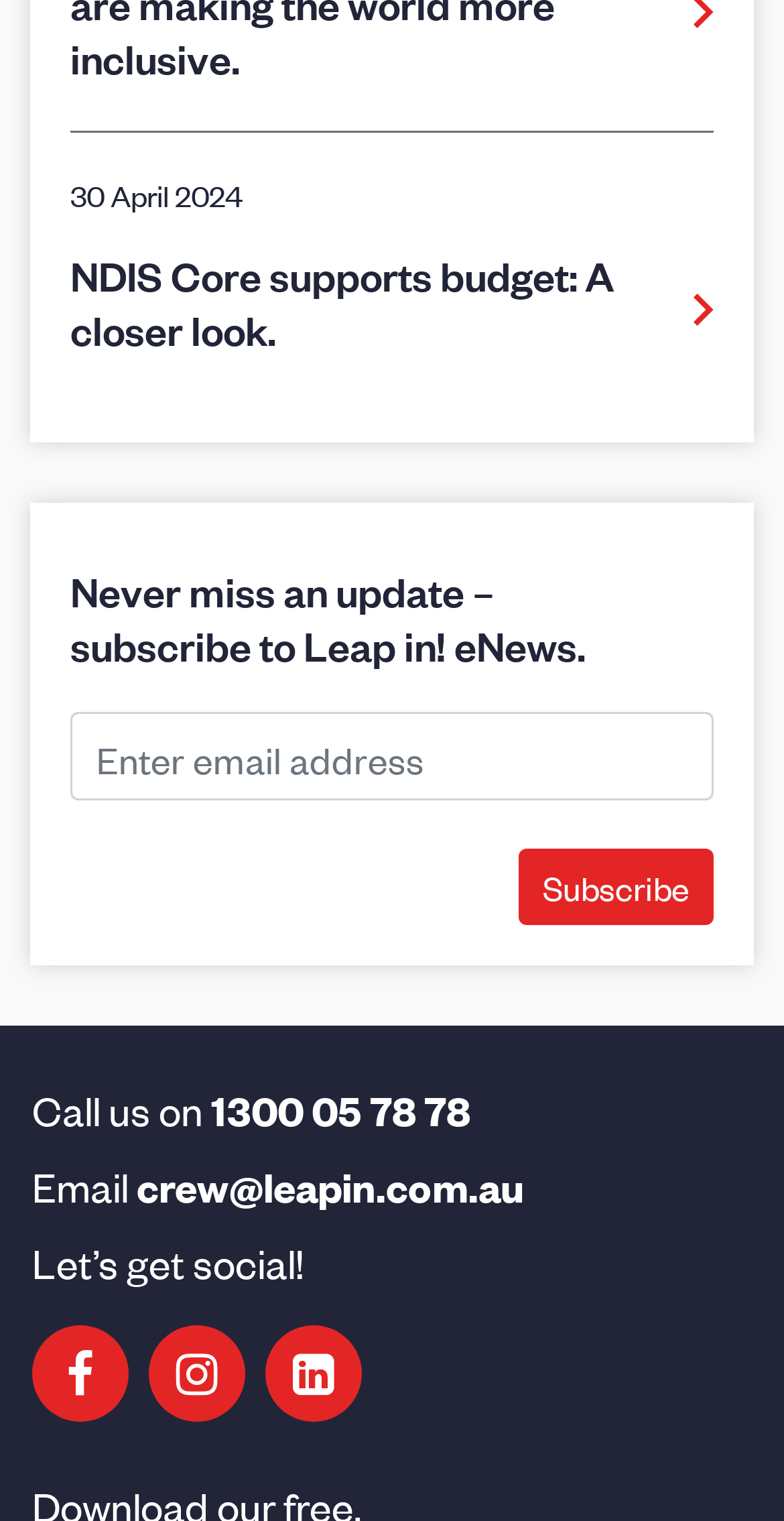What social media platforms is Leap in on?
Provide an in-depth answer to the question, covering all aspects.

At the bottom of the webpage, there are links to Leap in's social media profiles, including Facebook, Instagram, and Linkedin, which can be used to connect with them on these platforms.